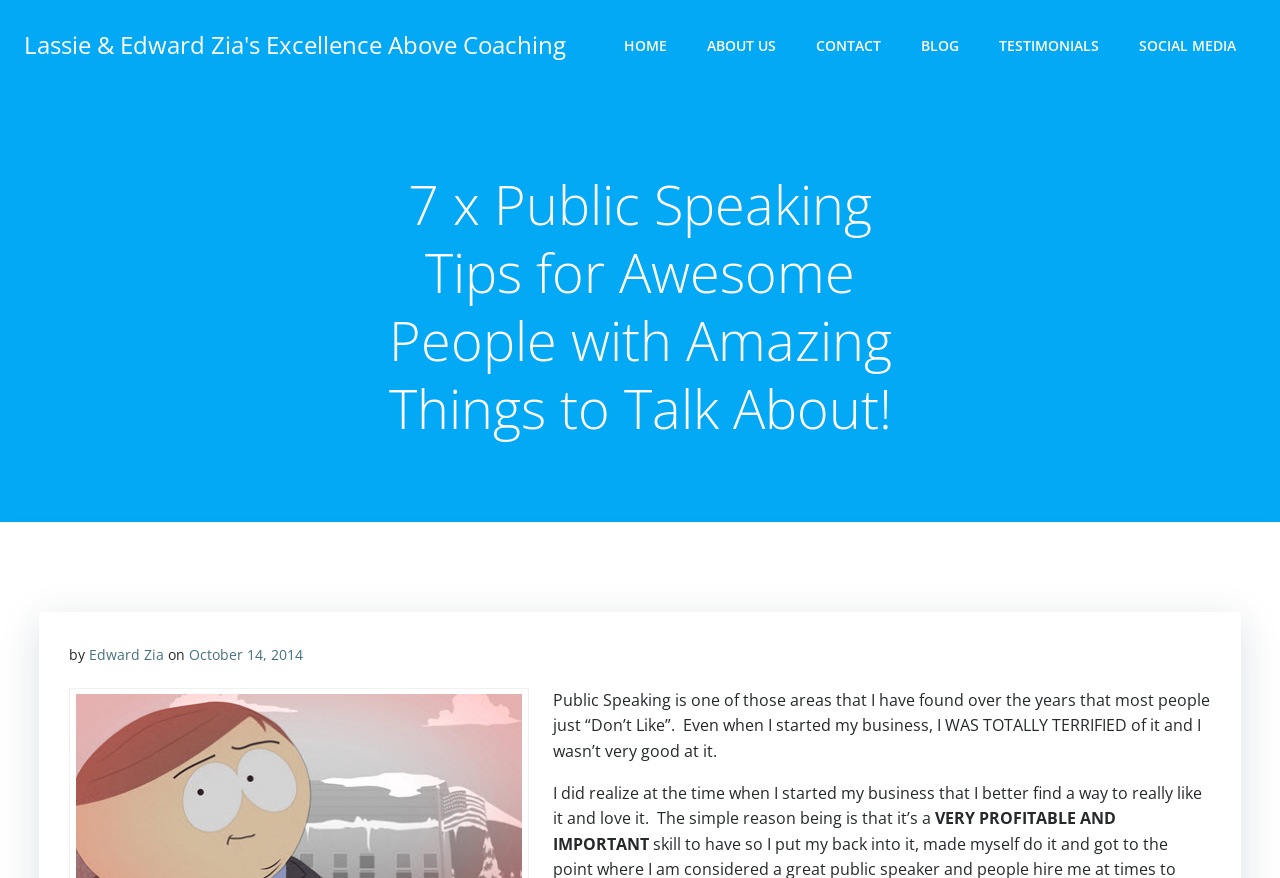Locate the bounding box coordinates of the area to click to fulfill this instruction: "Search for a keyword". The bounding box should be presented as four float numbers between 0 and 1, in the order [left, top, right, bottom].

None